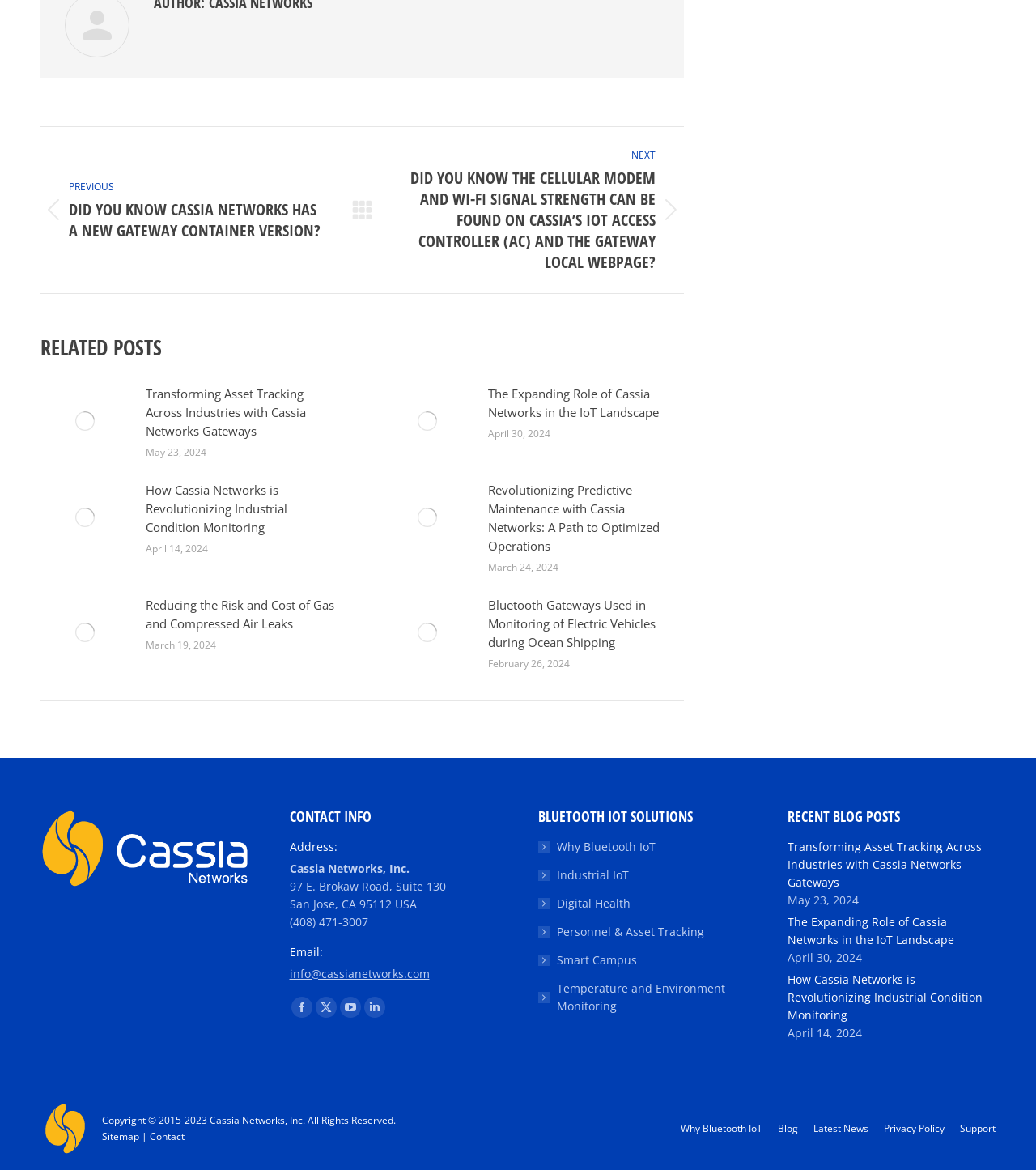Can you determine the bounding box coordinates of the area that needs to be clicked to fulfill the following instruction: "Learn more about Bluetooth IoT solutions"?

[0.52, 0.716, 0.633, 0.731]